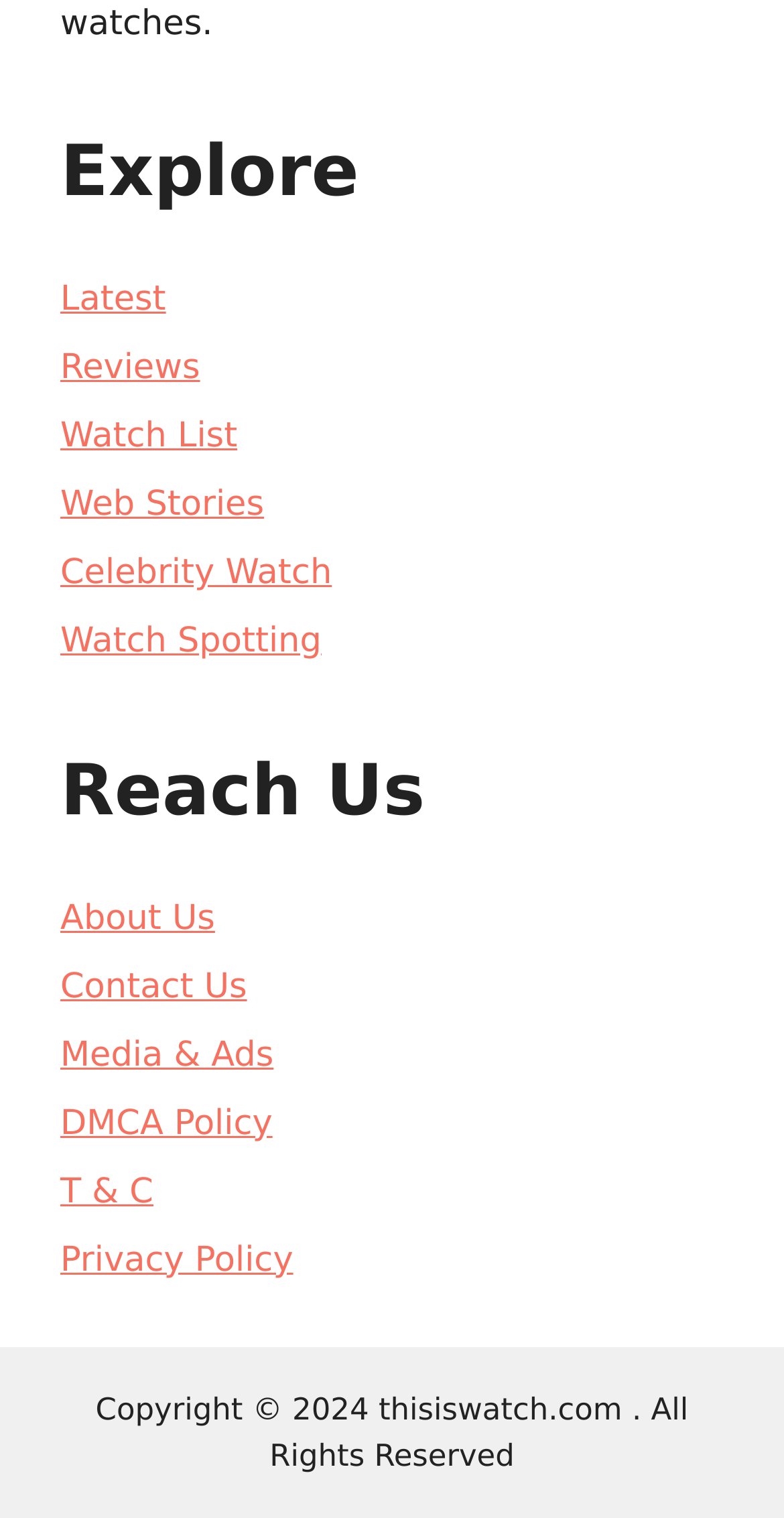What is the purpose of the 'Watch List' link?
Answer briefly with a single word or phrase based on the image.

To view watched items